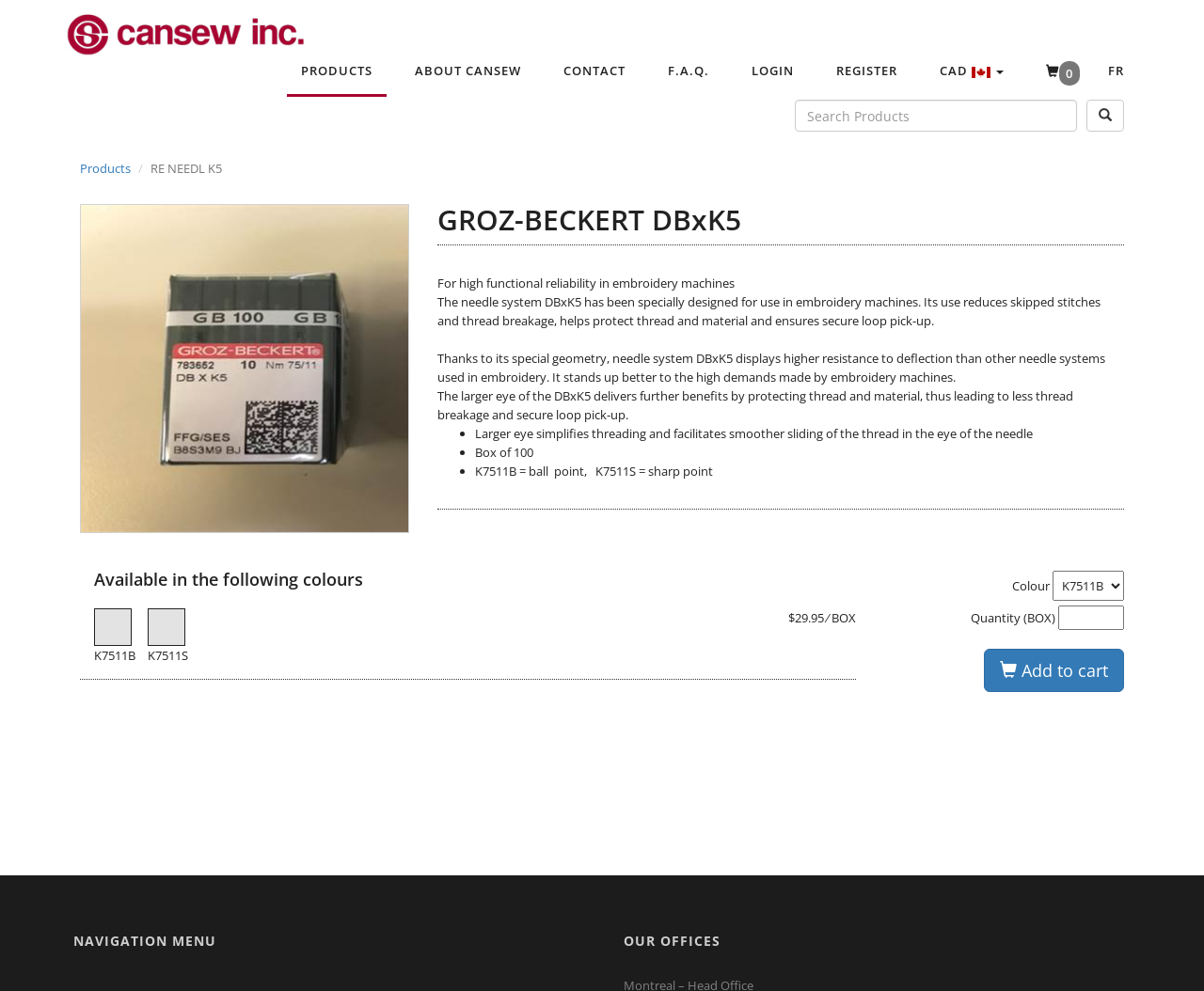Utilize the details in the image to thoroughly answer the following question: What is the function of the 'CAD' button?

The function of the 'CAD' button can be determined by looking at the button element with the text 'CAD CAD' which has a popup menu, indicating that it opens a CAD menu.